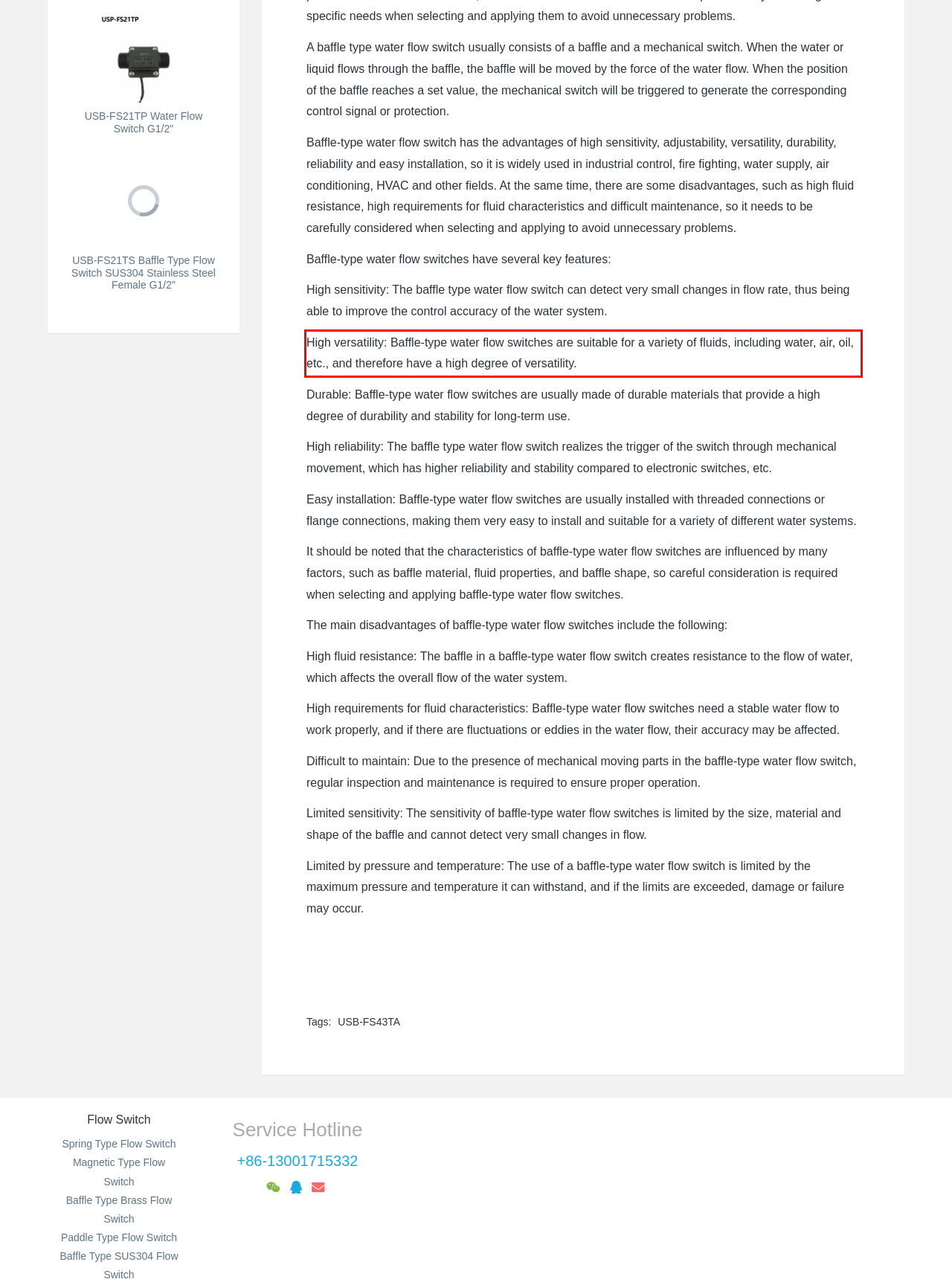You are provided with a screenshot of a webpage that includes a UI element enclosed in a red rectangle. Extract the text content inside this red rectangle.

High versatility: Baffle-type water flow switches are suitable for a variety of fluids, including water, air, oil, etc., and therefore have a high degree of versatility.